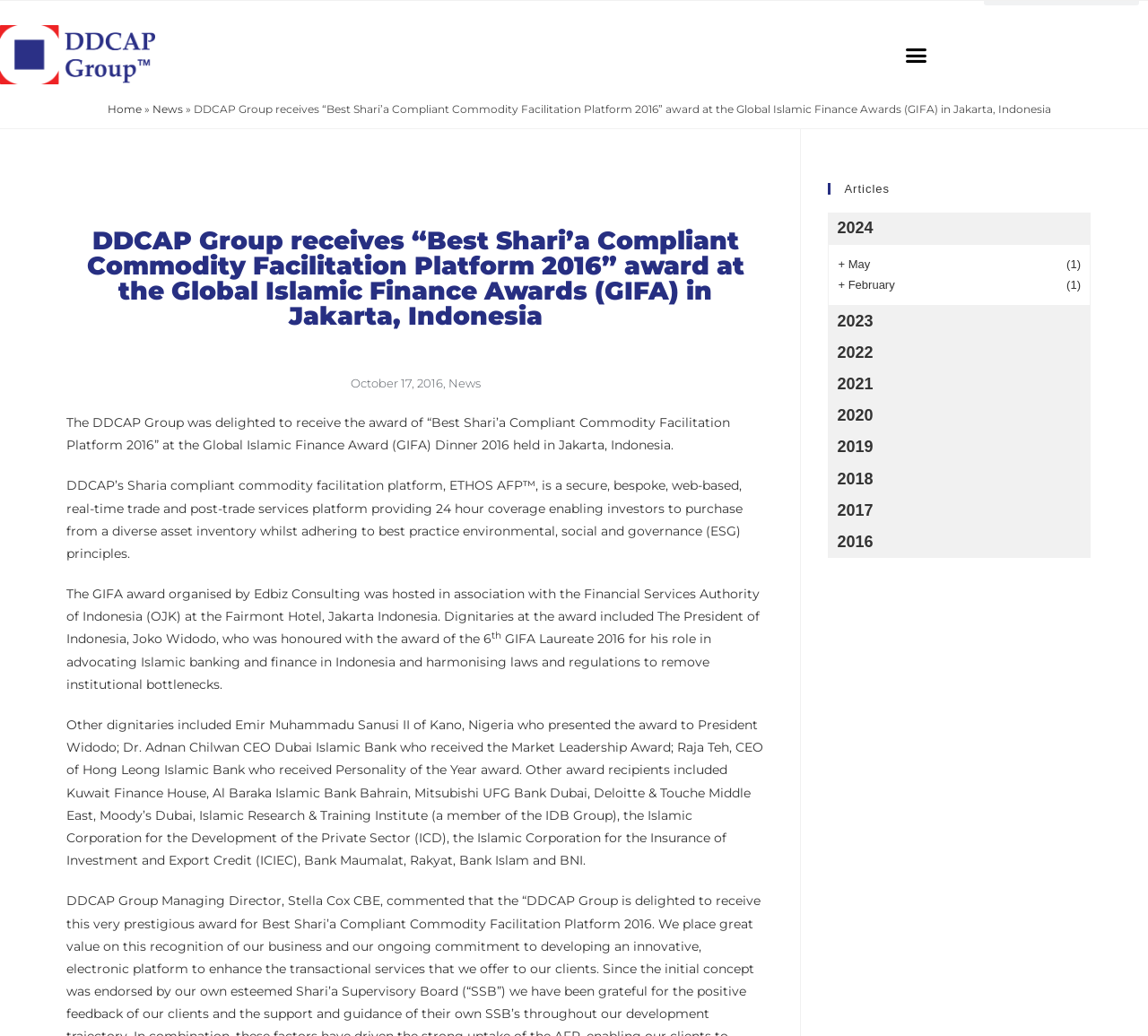Using the given element description, provide the bounding box coordinates (top-left x, top-left y, bottom-right x, bottom-right y) for the corresponding UI element in the screenshot: 2019

[0.721, 0.417, 0.95, 0.447]